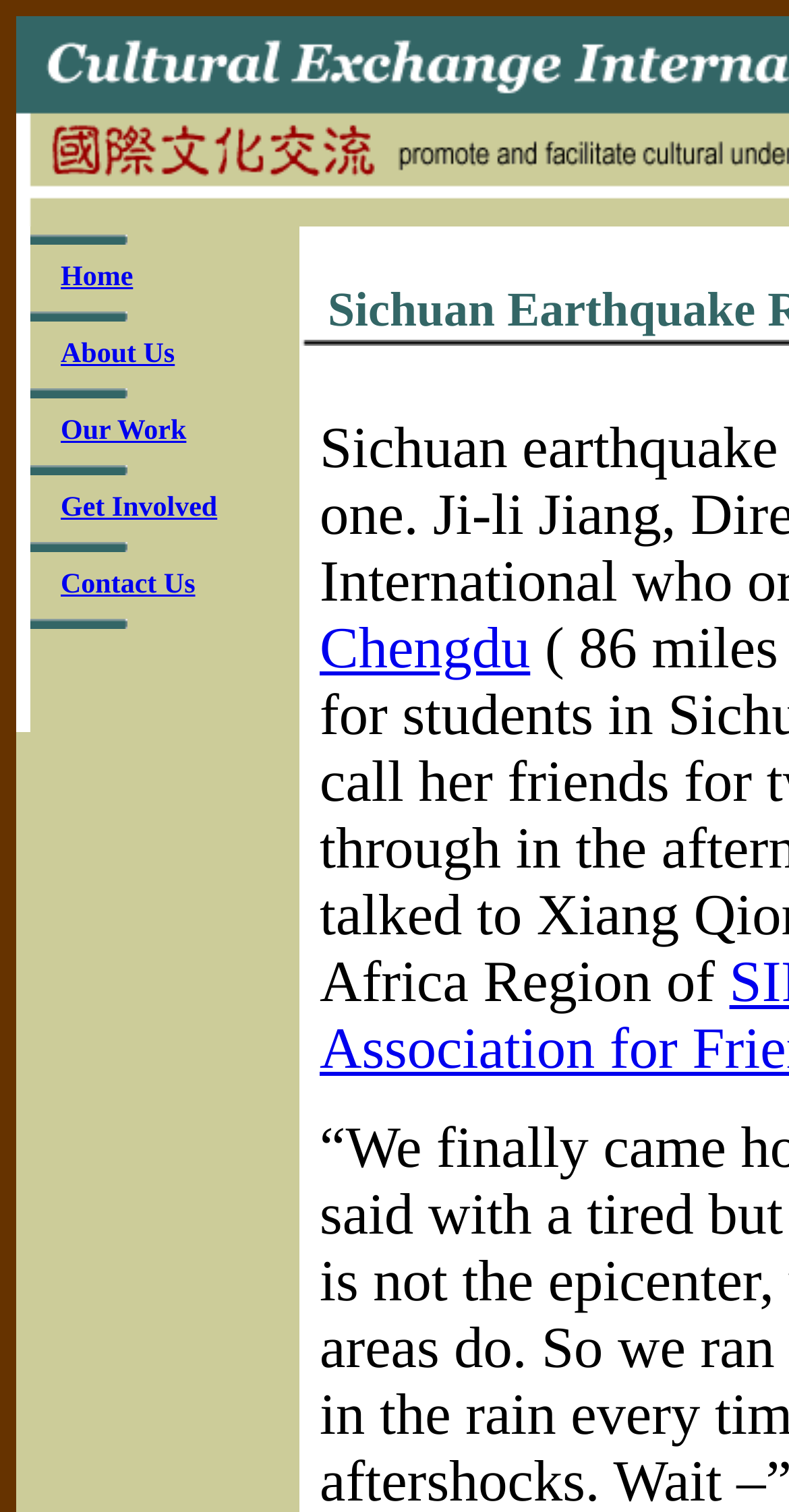Reply to the question below using a single word or brief phrase:
What is the last item in the top navigation bar?

Contact Us